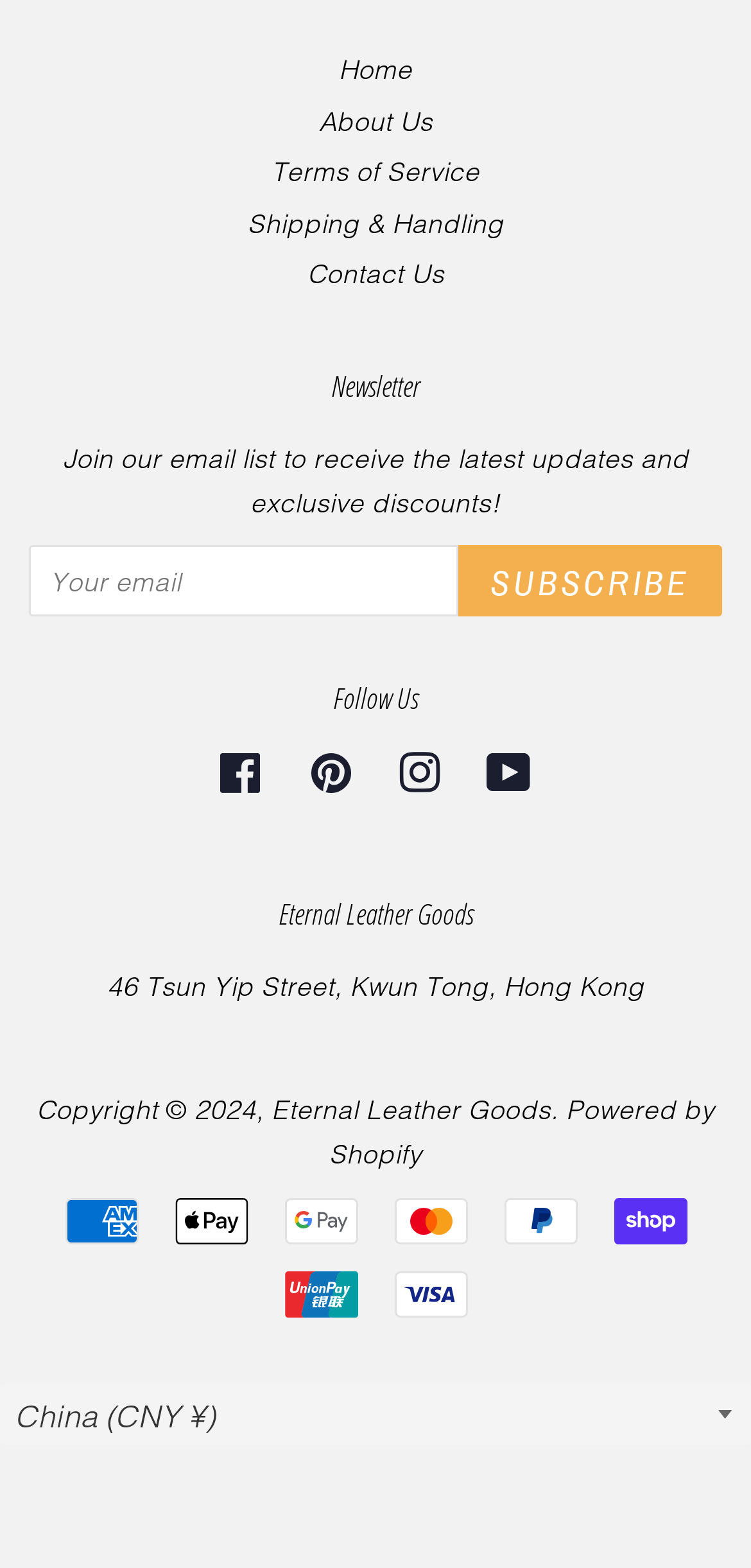What is the address of the company?
Look at the screenshot and respond with a single word or phrase.

46 Tsun Yip Street, Kwun Tong, Hong Kong